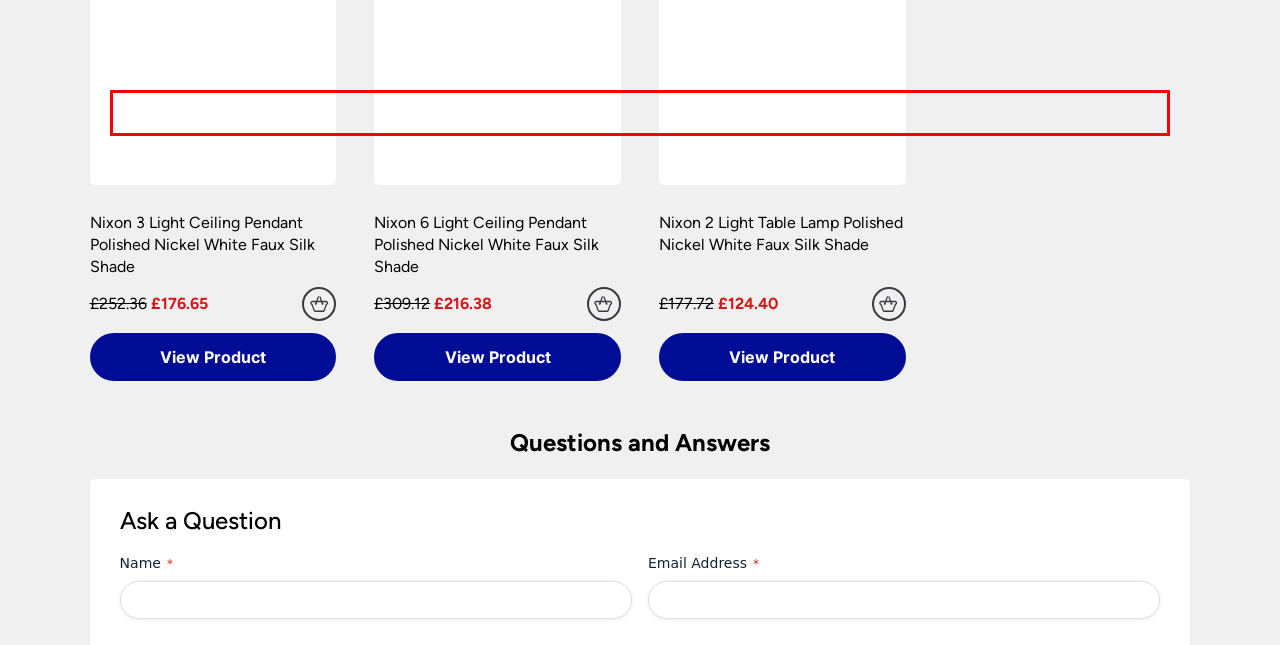Extract and provide the text found inside the red rectangle in the screenshot of the webpage.

Universal Lighting Services Ltd will refund within 14 days any sum that has been debited from the customer’s credit card or by any other payment method, for any goods that are unavailable for whatever reason or returned in accordance with our Returns Policy.